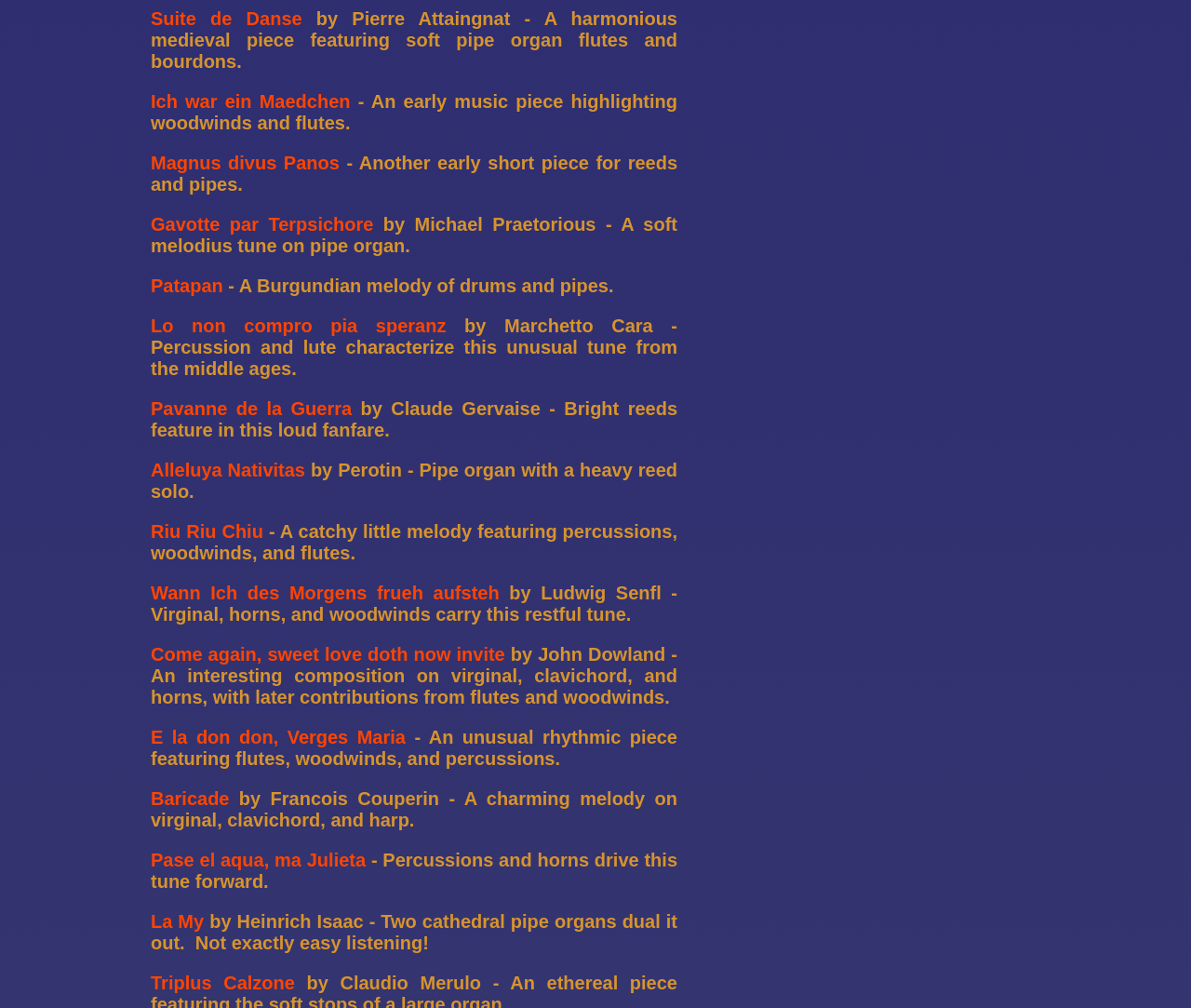Show the bounding box coordinates for the element that needs to be clicked to execute the following instruction: "Listen to 'Patapan'". Provide the coordinates in the form of four float numbers between 0 and 1, i.e., [left, top, right, bottom].

[0.127, 0.273, 0.187, 0.294]